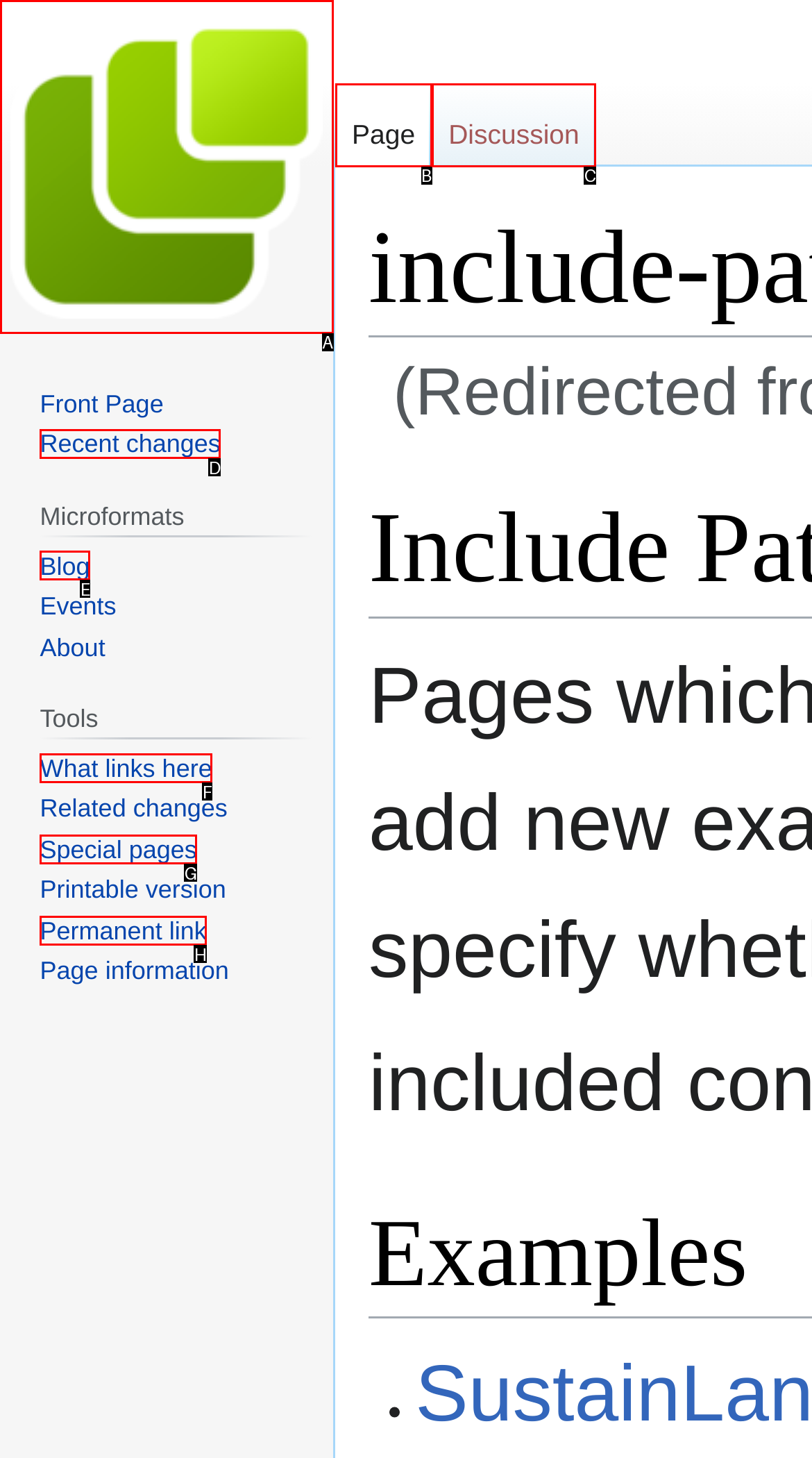Match the description: title="Visit the main page" to one of the options shown. Reply with the letter of the best match.

A